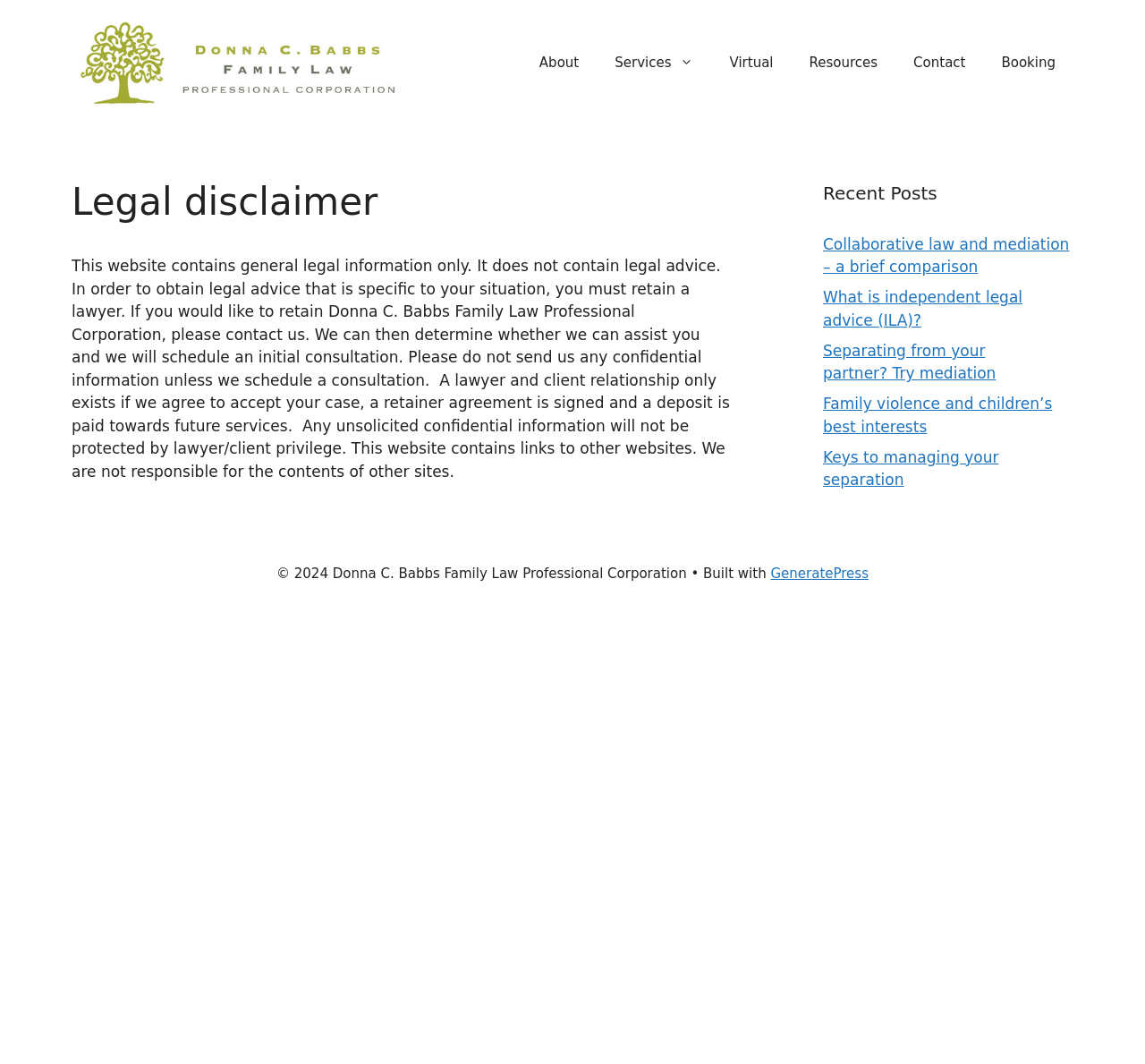Who owns the copyright of the website?
Using the details from the image, give an elaborate explanation to answer the question.

I found the answer by examining the contentinfo element at the bottom of the webpage, which contains the static text element with the copyright information '© 2024 Donna C. Babbs Family Law Professional Corporation'. This suggests that the law corporation owns the copyright of the website.